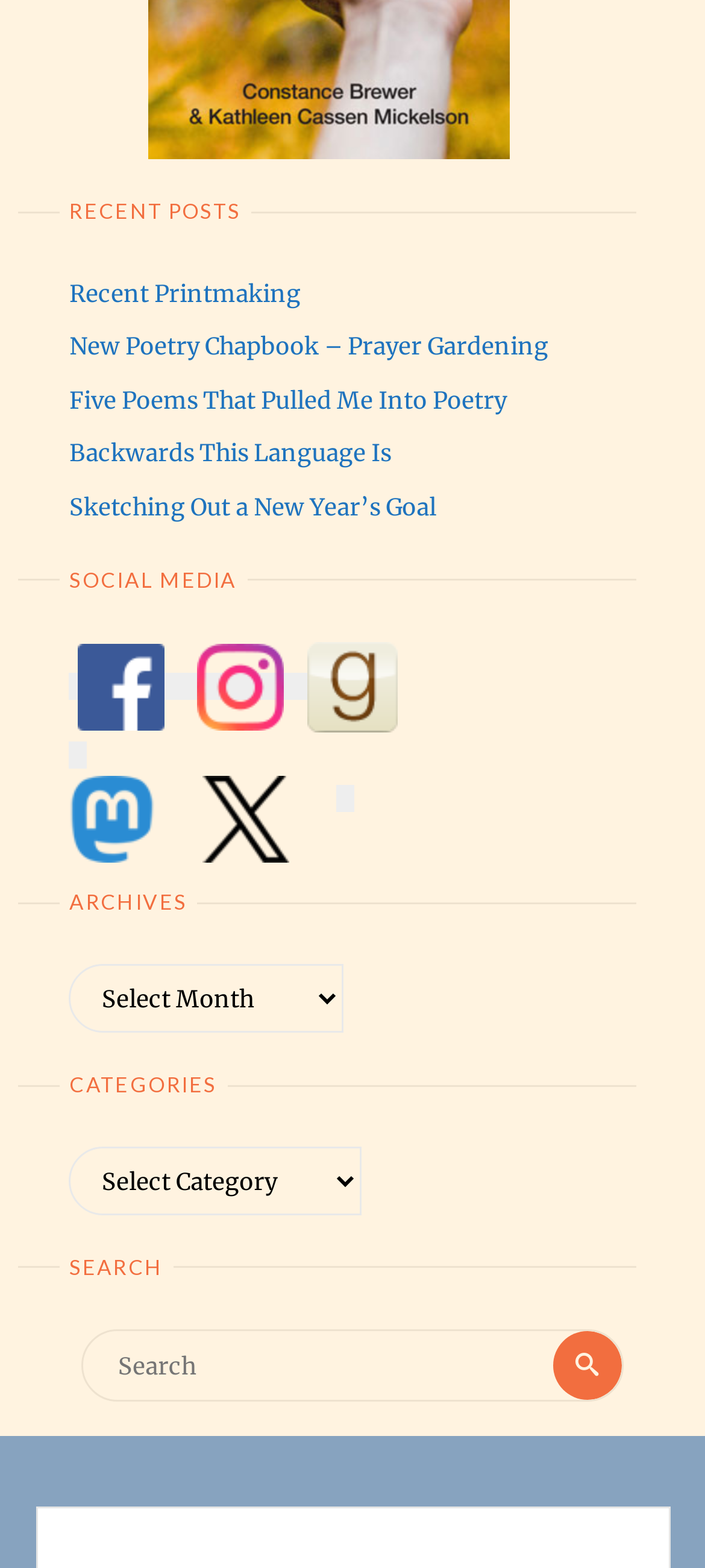Identify the bounding box coordinates necessary to click and complete the given instruction: "view recent posts".

[0.025, 0.124, 0.902, 0.148]